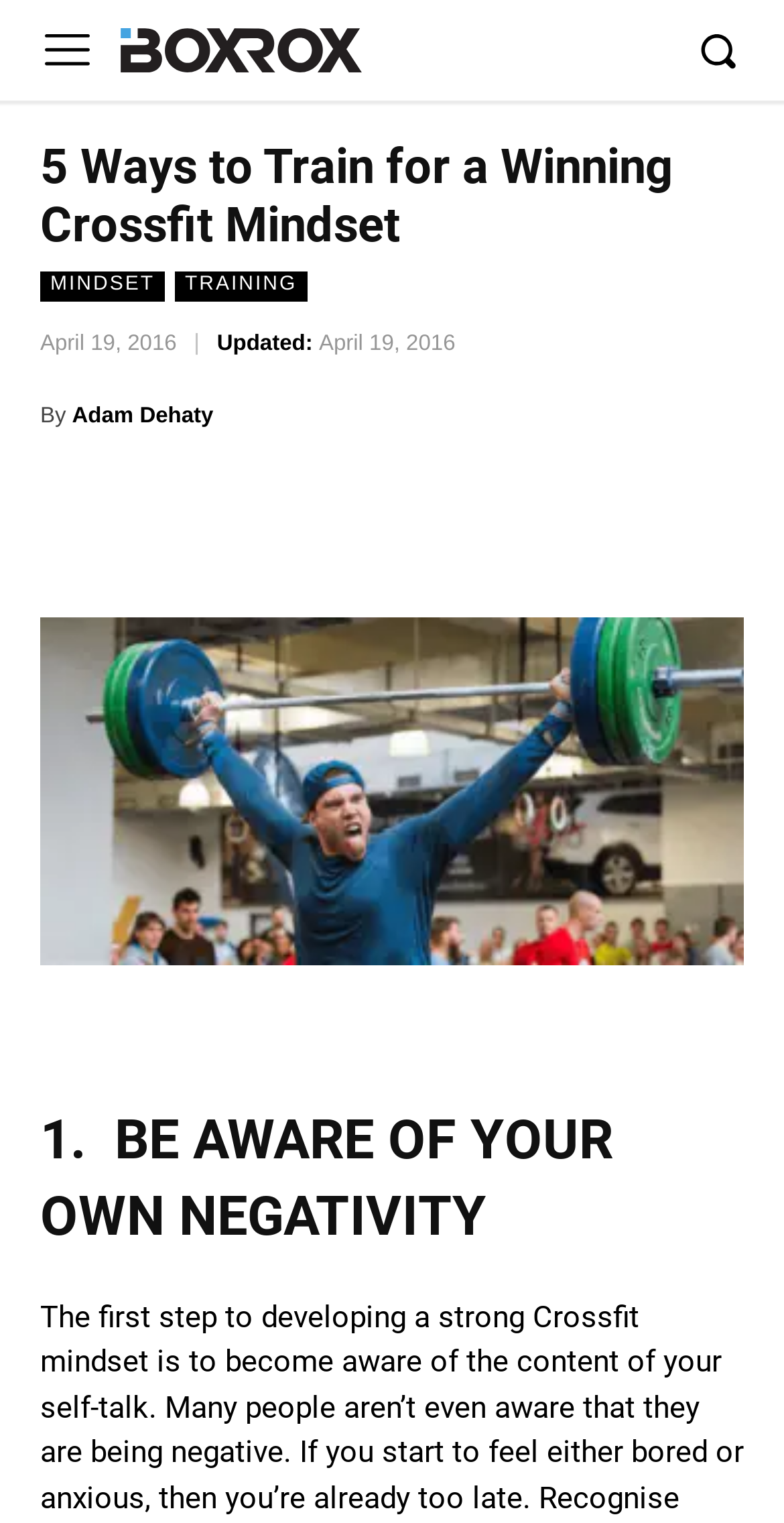Locate the bounding box coordinates of the UI element described by: "Adam Dehaty". The bounding box coordinates should consist of four float numbers between 0 and 1, i.e., [left, top, right, bottom].

[0.092, 0.253, 0.272, 0.293]